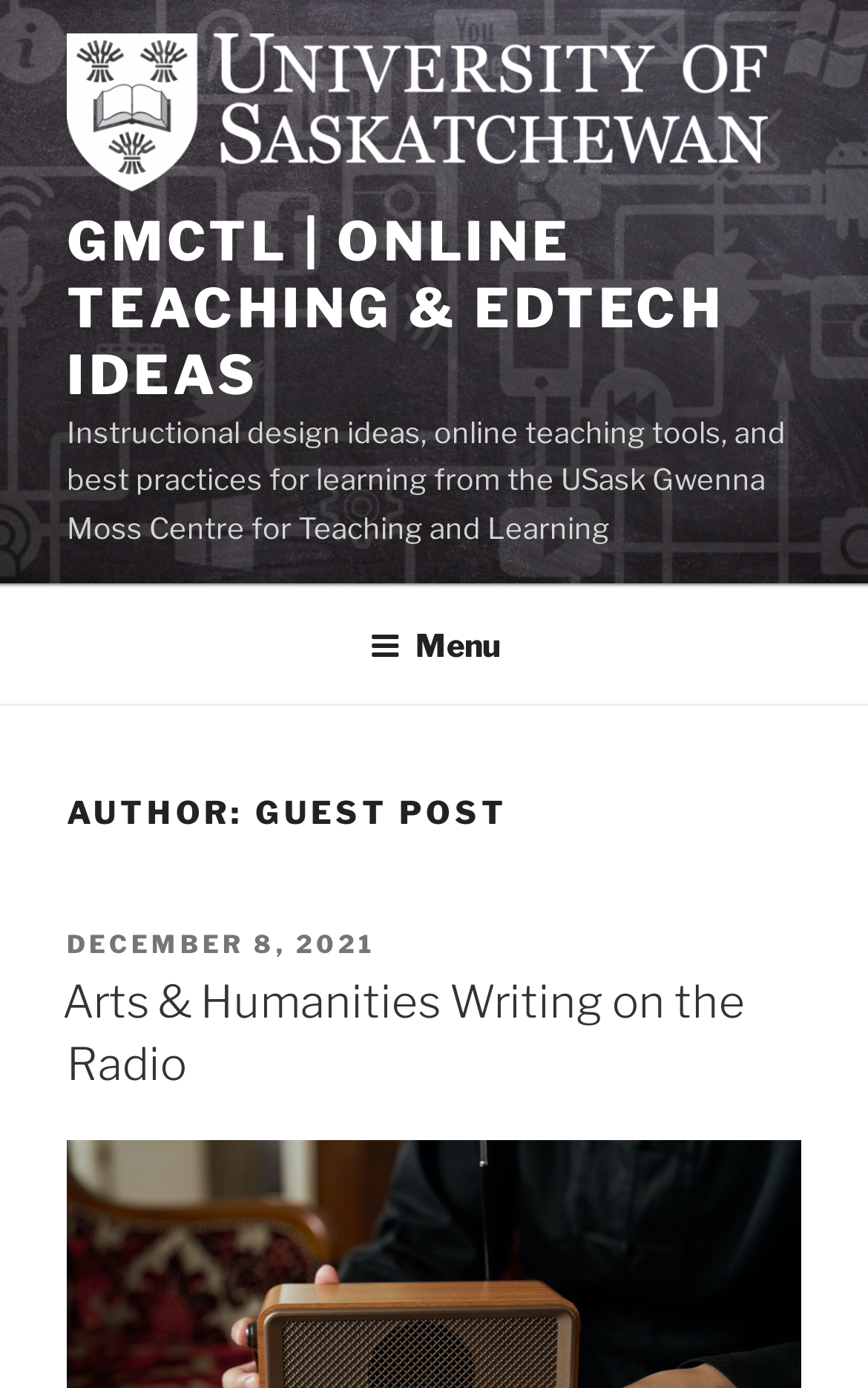Locate the heading on the webpage and return its text.

AUTHOR: GUEST POST